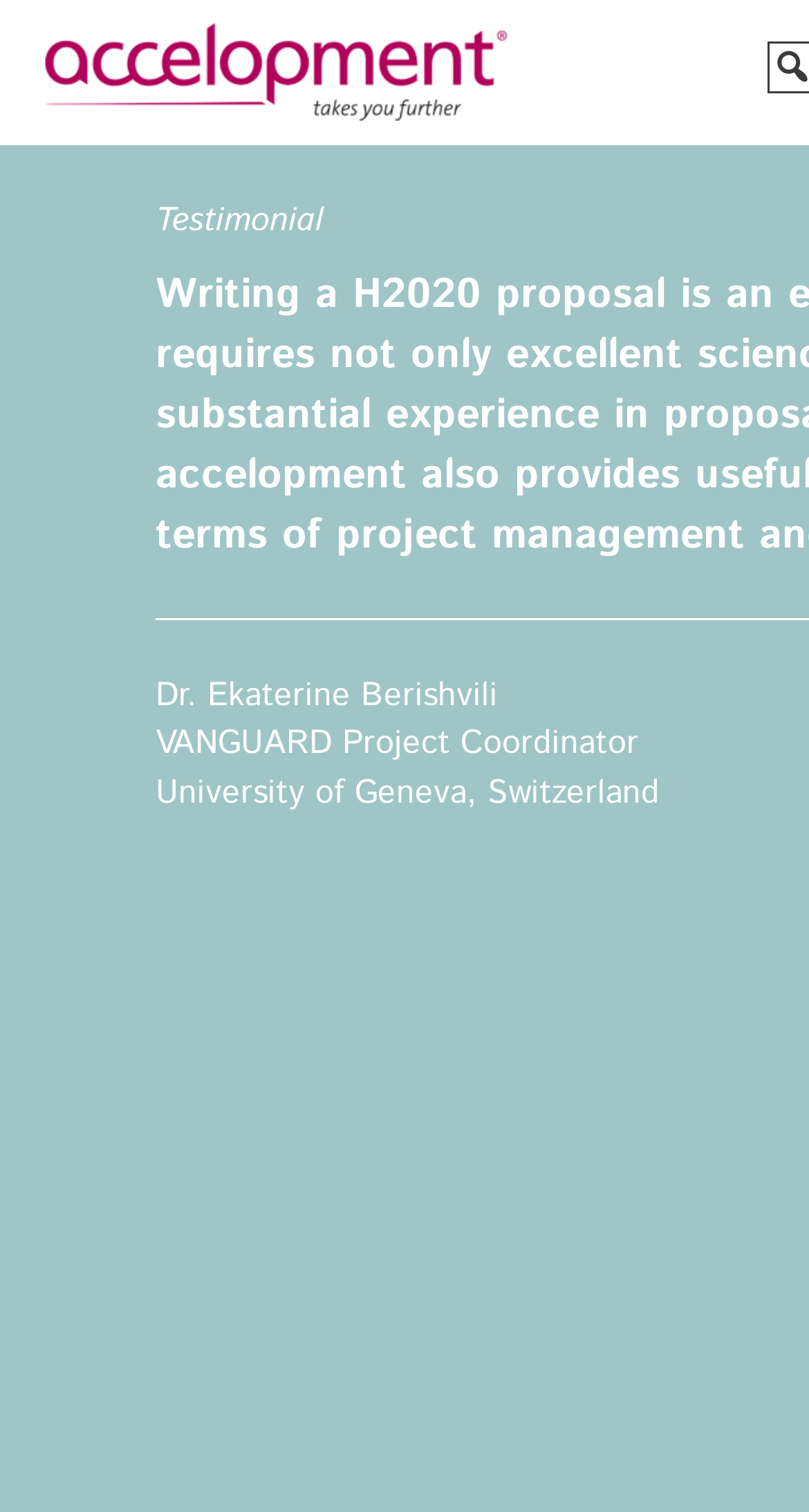Give a one-word or one-phrase response to the question: 
What is the email address of the Zurich office?

zurich@accelopment.com